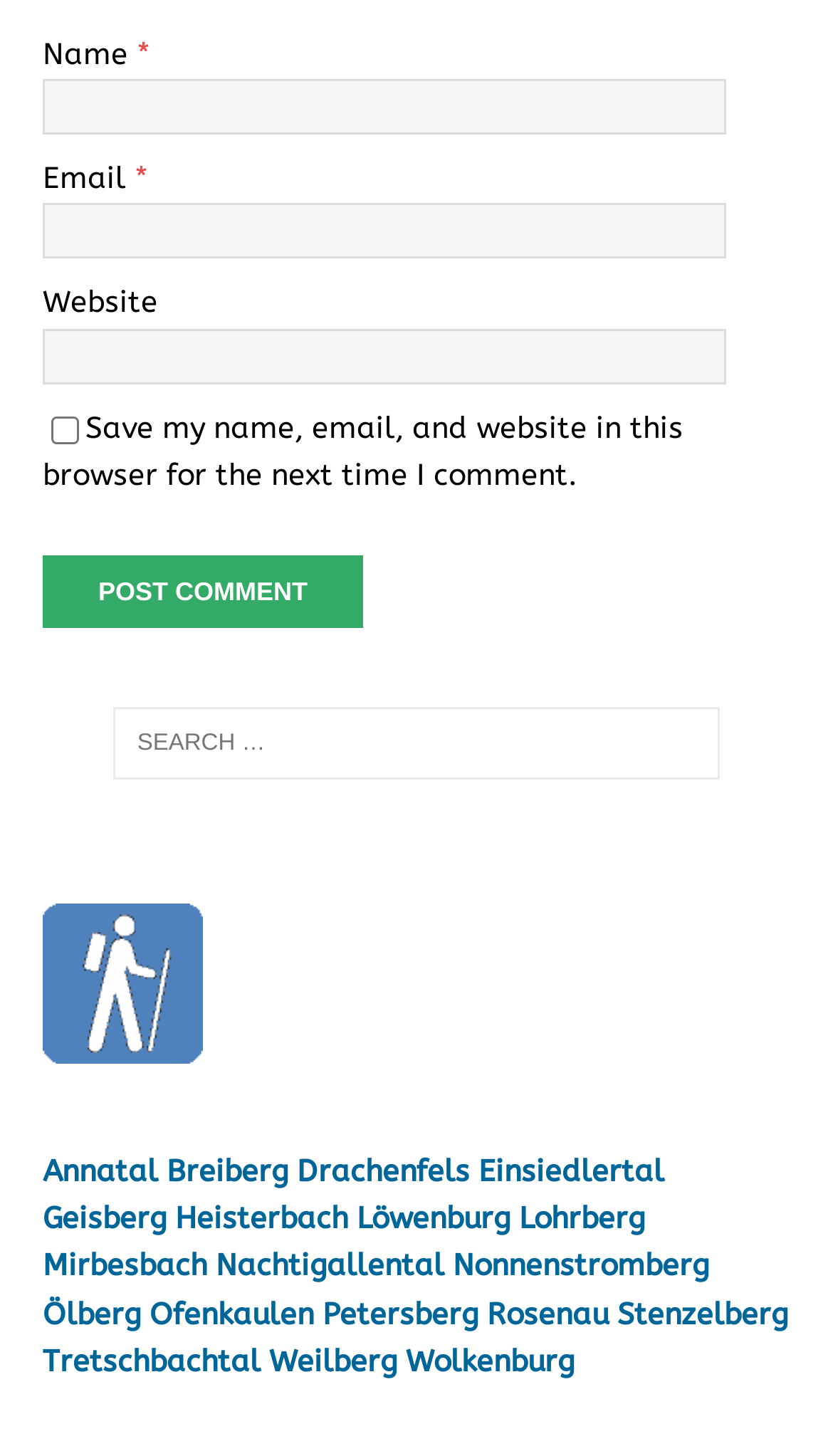Could you highlight the region that needs to be clicked to execute the instruction: "Check the save my name option"?

[0.062, 0.286, 0.095, 0.305]